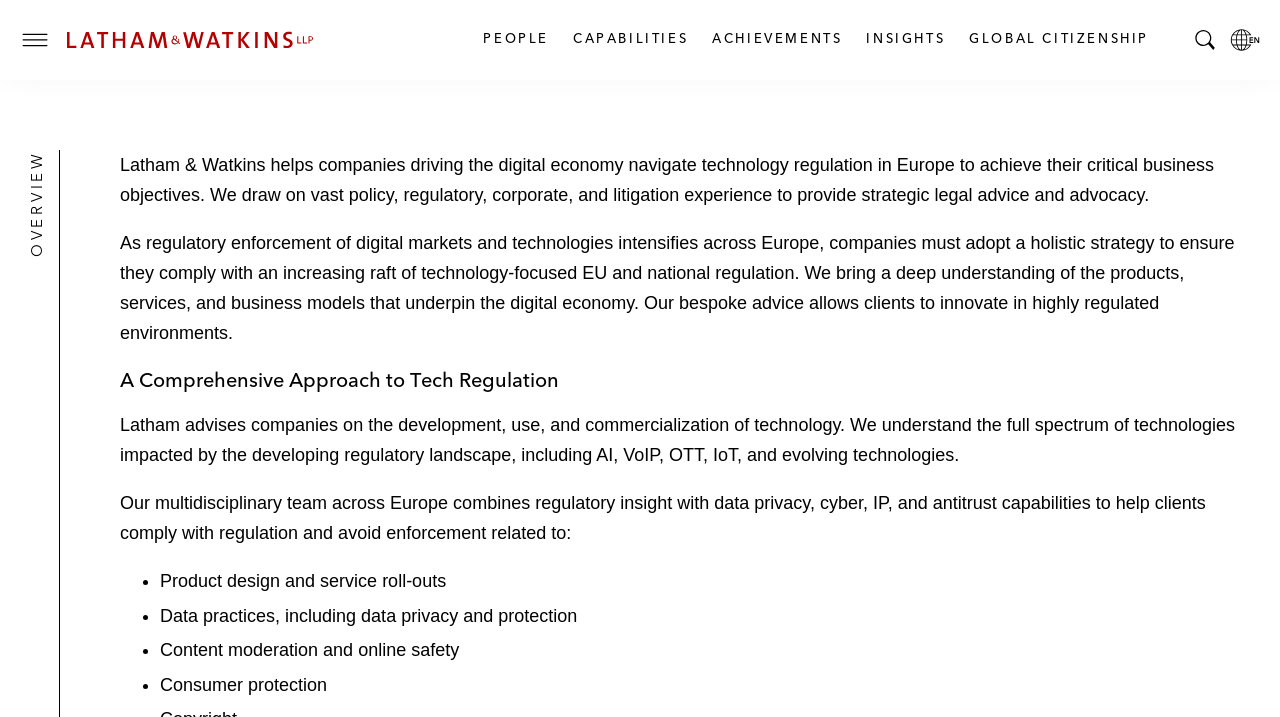What is the name of the law firm?
Using the image, answer in one word or phrase.

Latham & Watkins